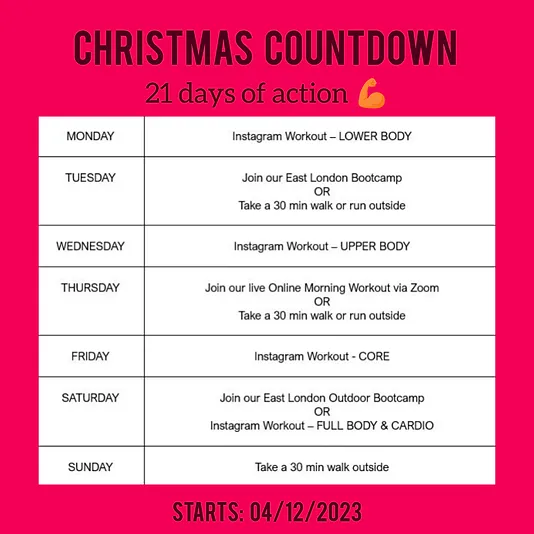What is the focus of the Instagram Workout on Monday?
Provide a thorough and detailed answer to the question.

According to the timetable, on Monday, the Instagram Workout focuses on the lower body, which means that the exercises and activities planned for that day are targeted towards strengthening and toning the muscles in the lower body.